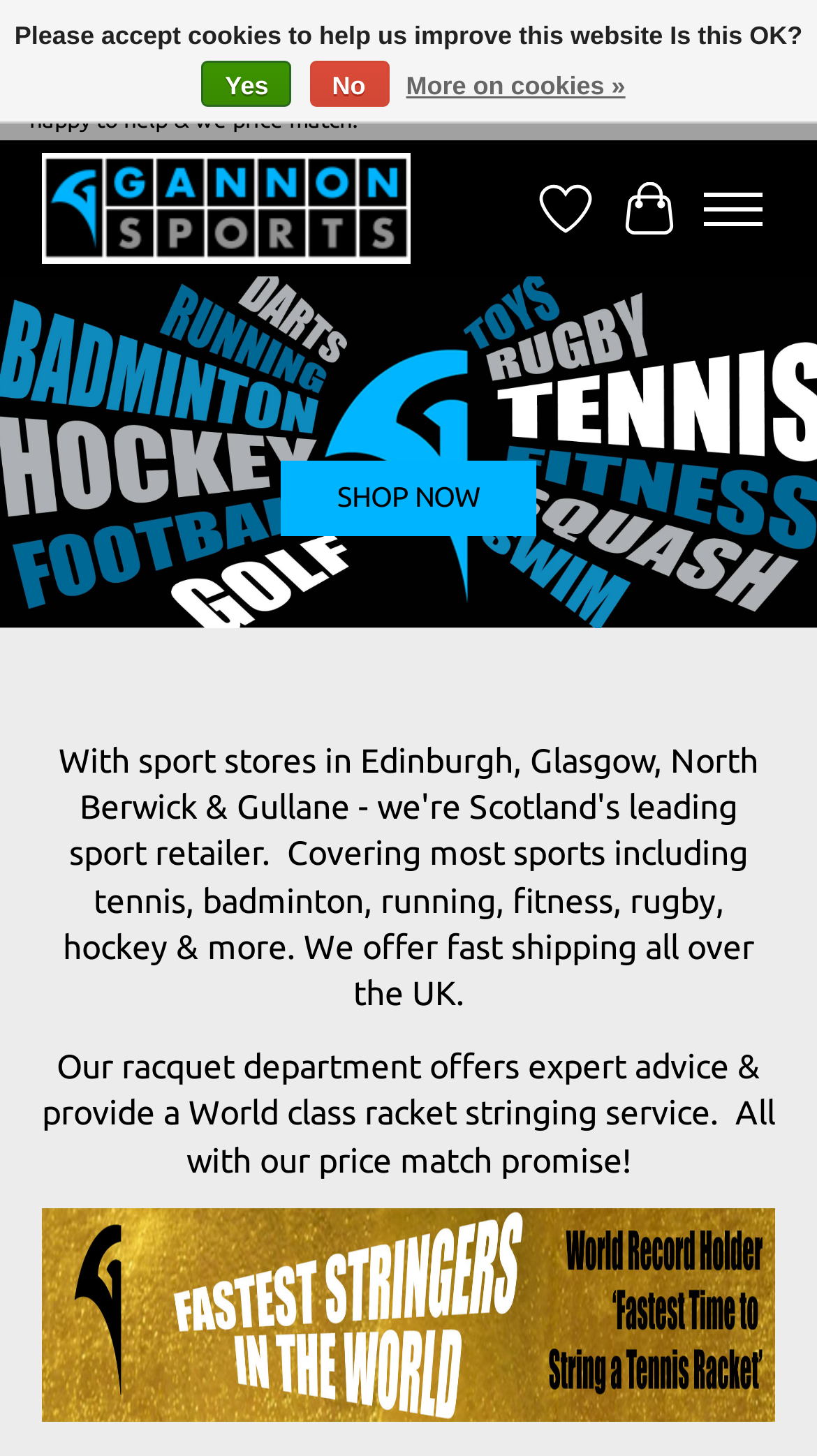What is the main service offered by Gannon Sports?
Using the image as a reference, answer the question in detail.

Based on the webpage, I can see that the main service offered by Gannon Sports is racket stringing service, as mentioned in the hero slideshow items section, which highlights their racquet department's expert advice and world-class racket stringing service.